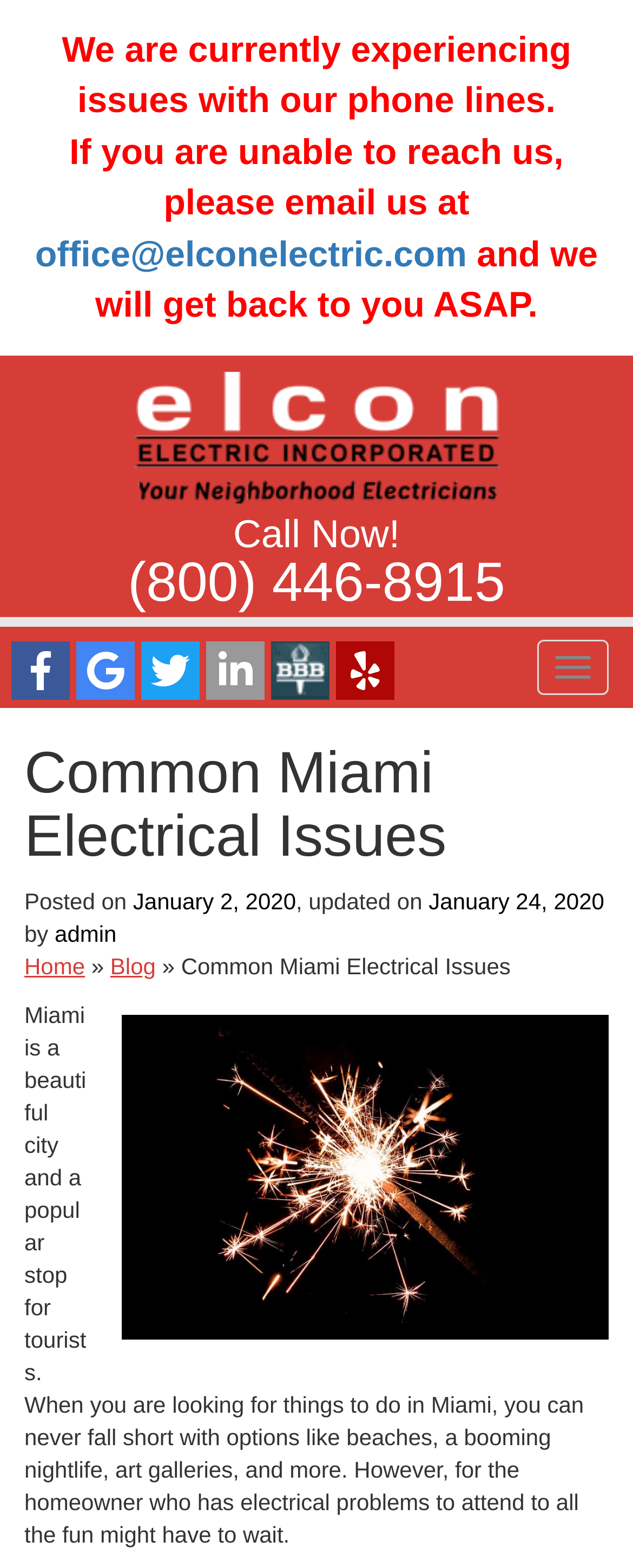Carefully examine the image and provide an in-depth answer to the question: What is the email address to contact?

I found the email address by looking at the link element with the text 'office@elconelectric.com' which is located above the 'and we will get back to you ASAP.' text.